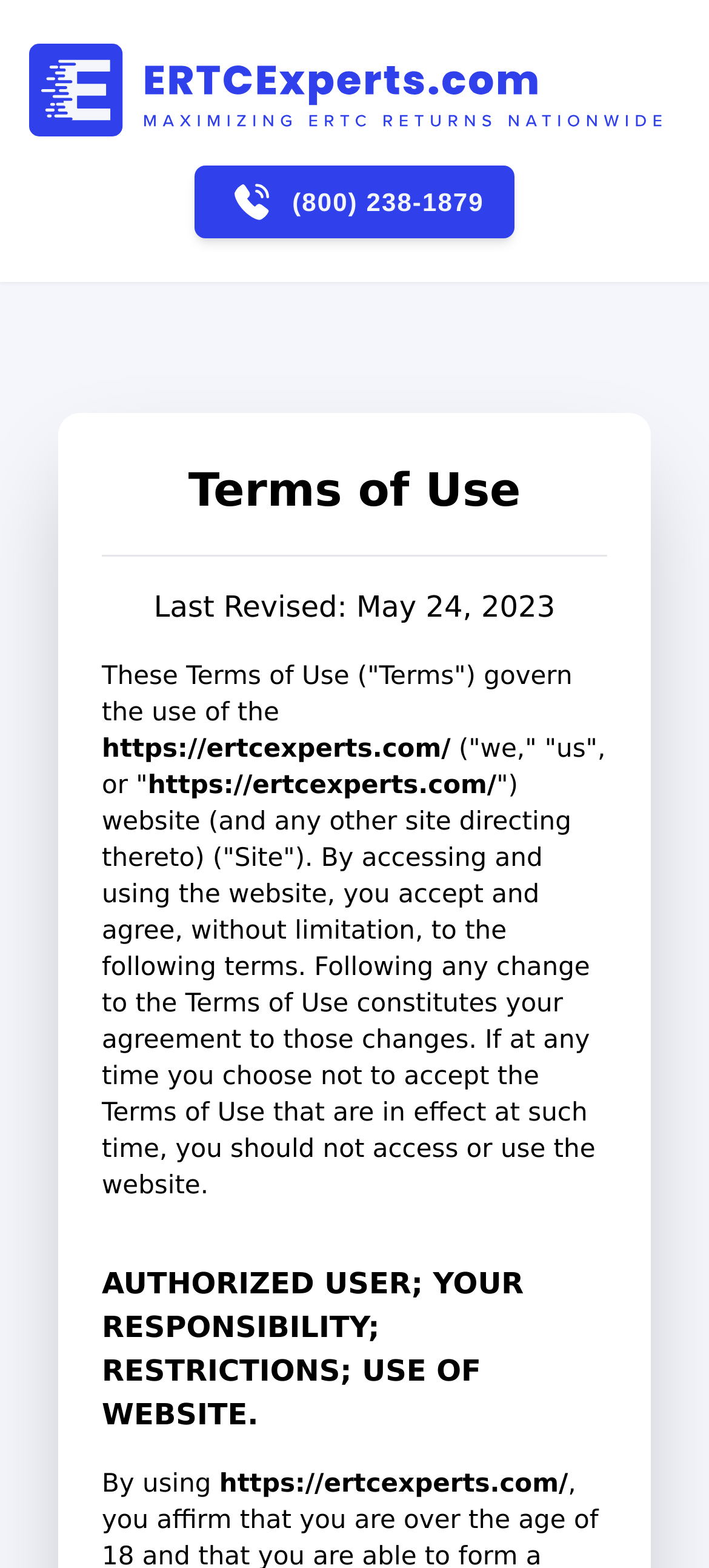Please locate and generate the primary heading on this webpage.

Terms of Use